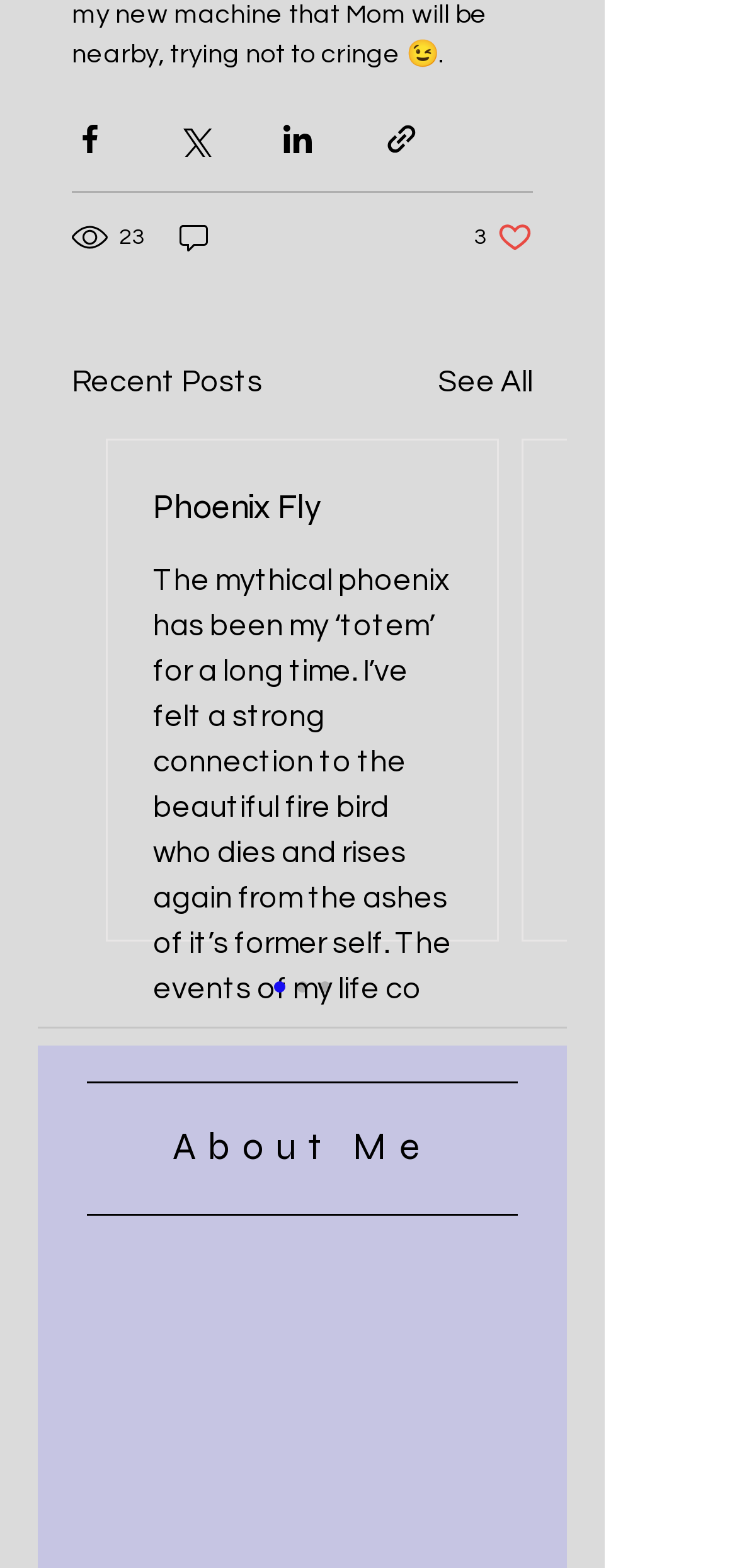Using the provided element description "Phoenix Fly", determine the bounding box coordinates of the UI element.

[0.208, 0.31, 0.613, 0.336]